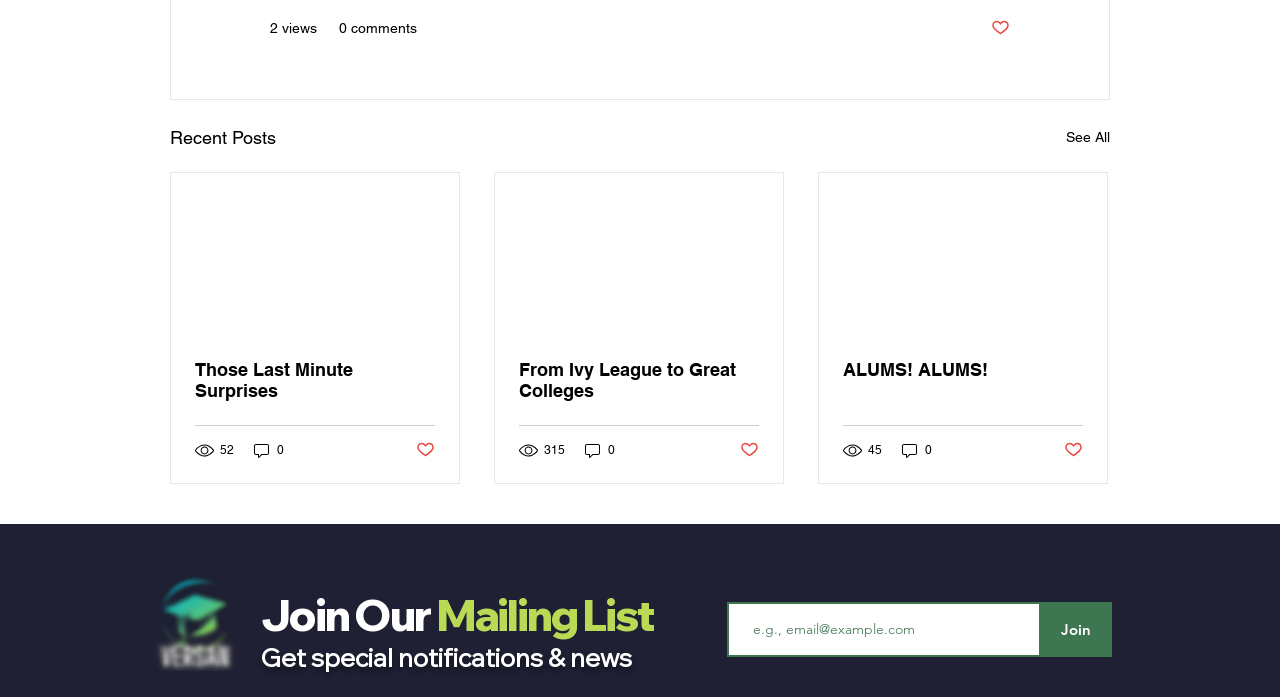What is the purpose of the textbox at the bottom of the page?
From the details in the image, answer the question comprehensively.

The purpose of the textbox at the bottom of the page is to enter an email address because it is labeled as 'e.g., email@example.com' and is located next to a 'Join' button, suggesting that it is for joining a mailing list.